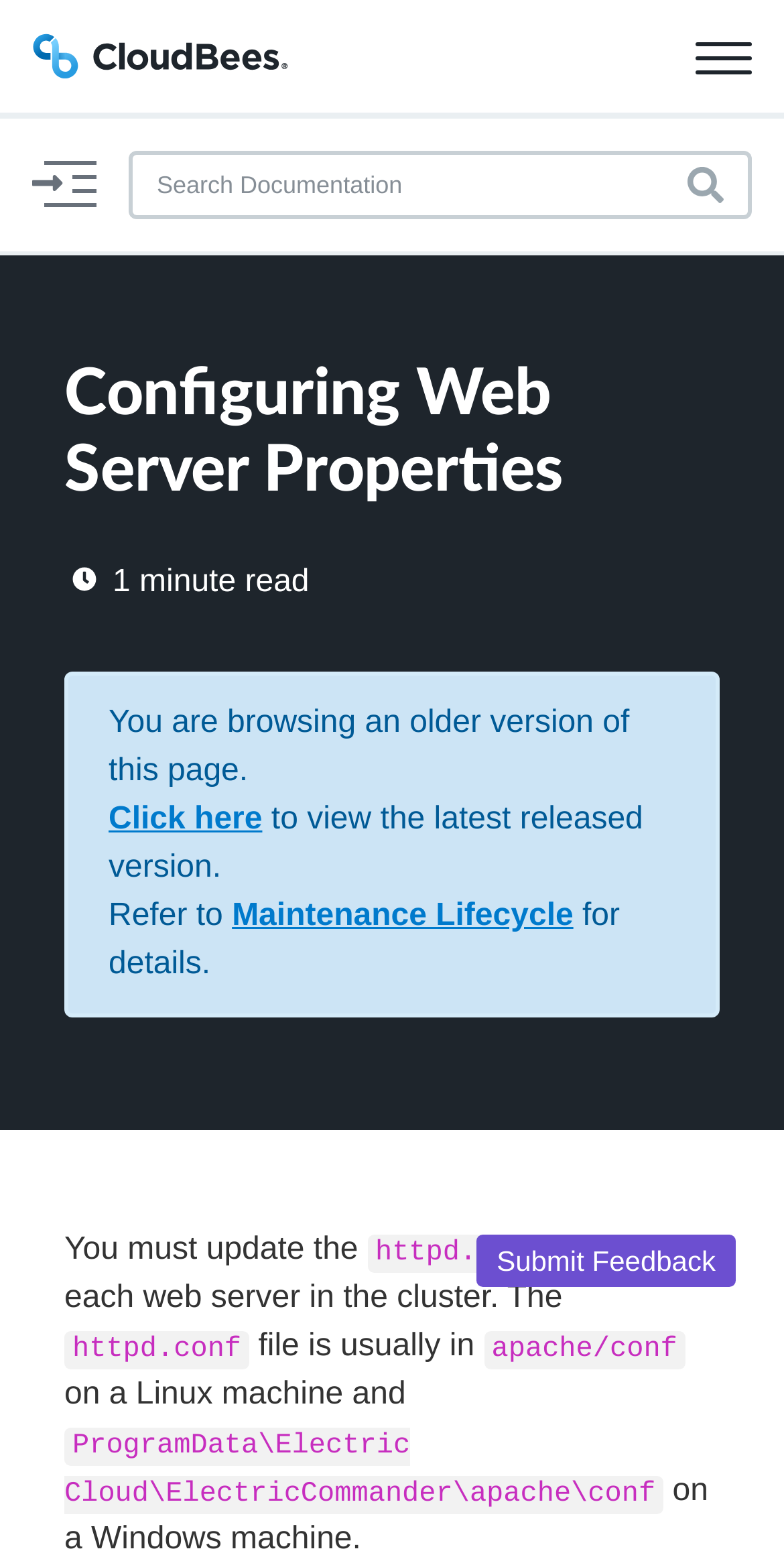Generate the text content of the main headline of the webpage.

Configuring Web Server Properties